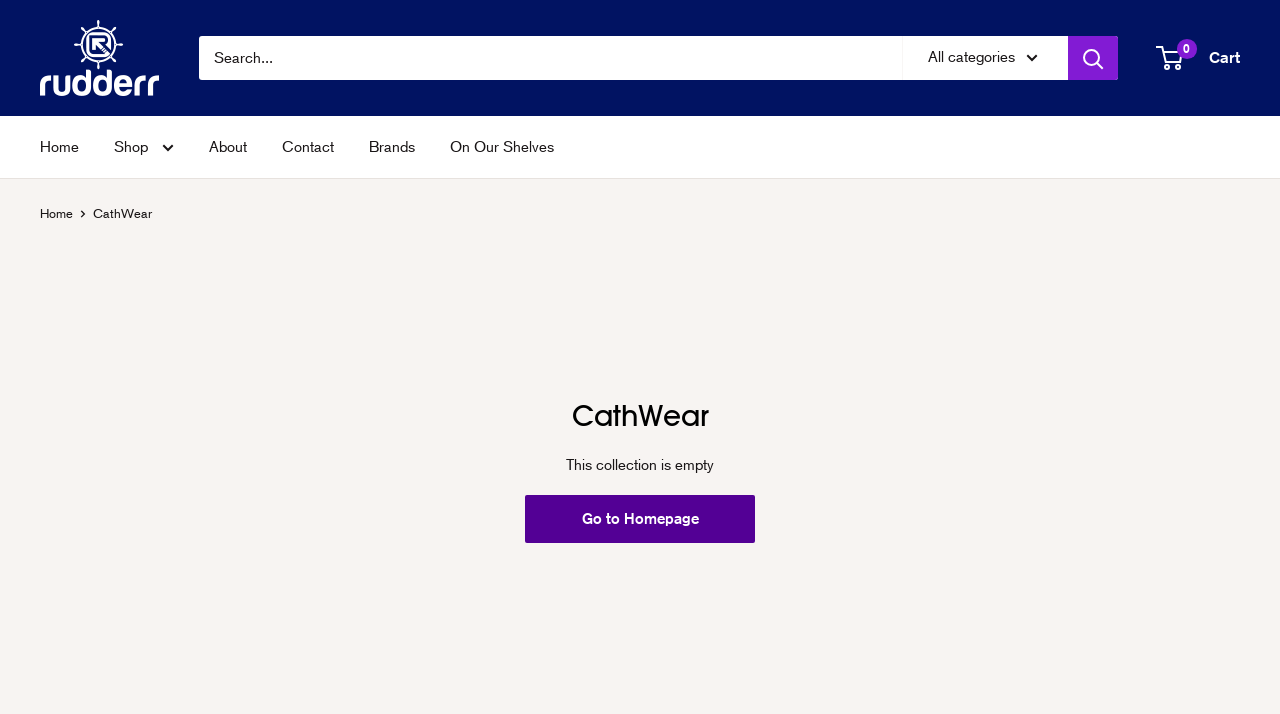Please determine the bounding box coordinates of the element to click on in order to accomplish the following task: "Go to homepage". Ensure the coordinates are four float numbers ranging from 0 to 1, i.e., [left, top, right, bottom].

[0.031, 0.186, 0.062, 0.226]